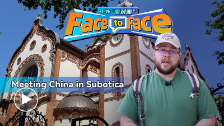Provide a short, one-word or phrase answer to the question below:
What is the host wearing?

Backpack and cap